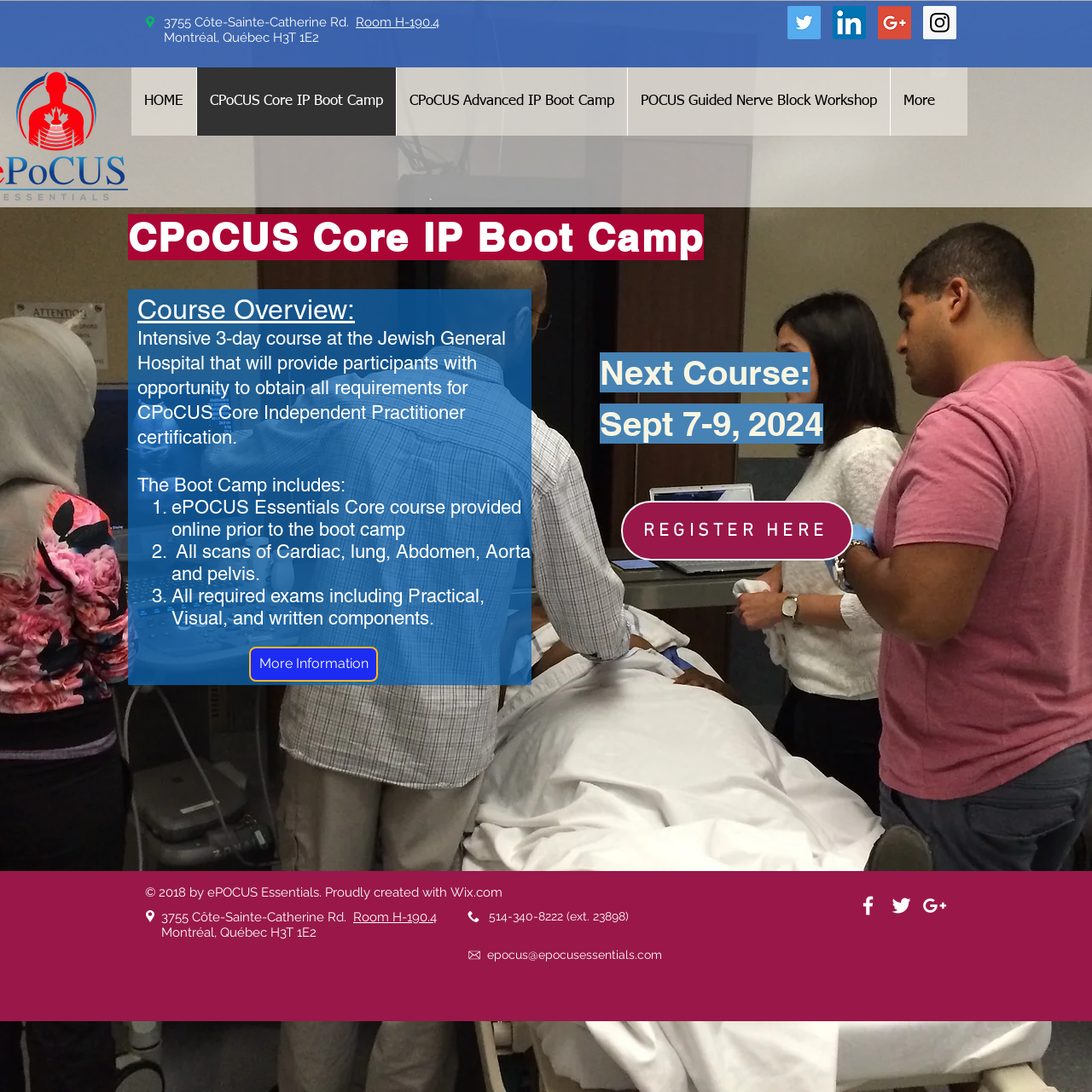Find the bounding box coordinates for the HTML element described in this sentence: "epocus@epocusessentials.com". Provide the coordinates as four float numbers between 0 and 1, in the format [left, top, right, bottom].

[0.446, 0.868, 0.606, 0.88]